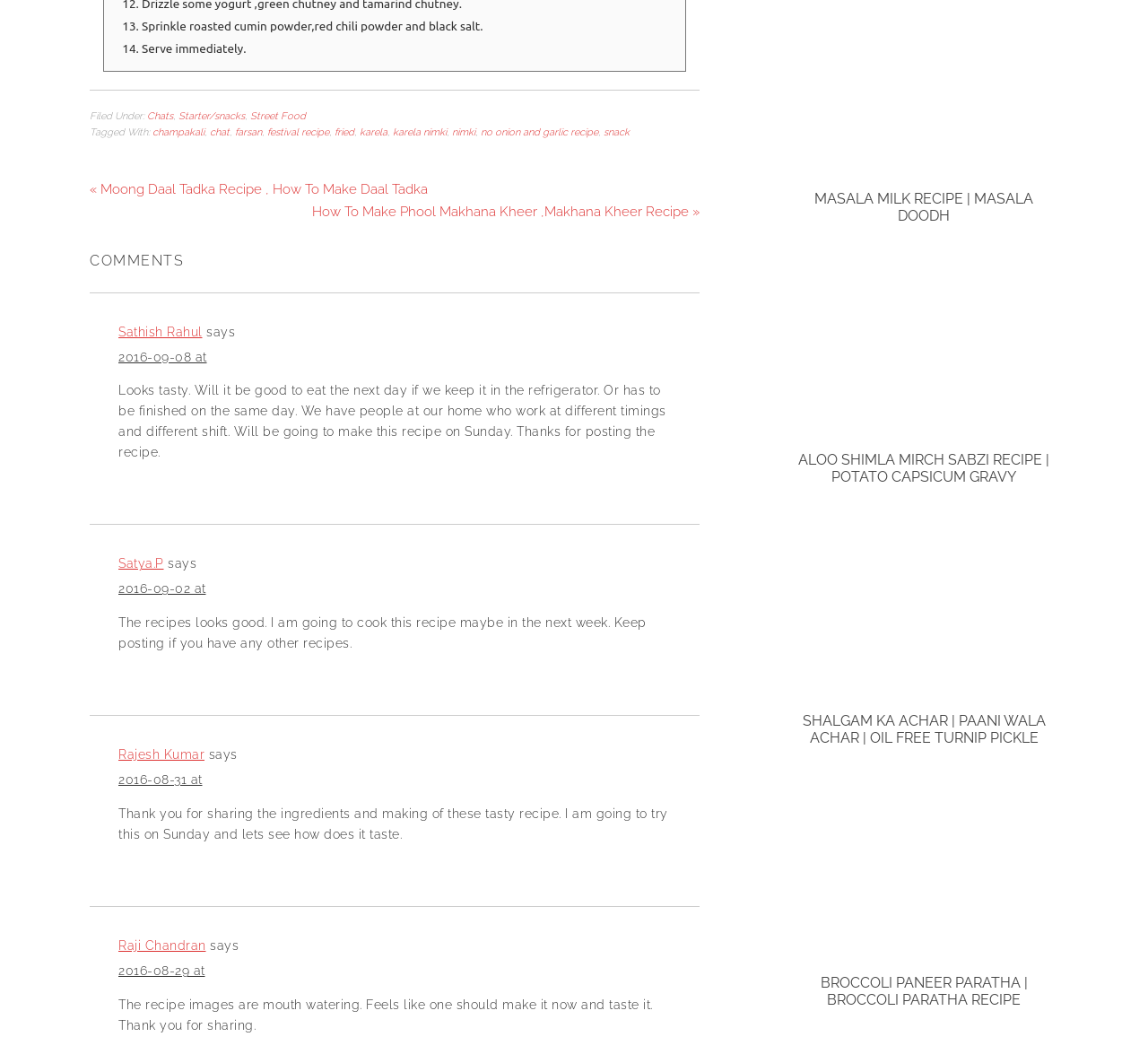Respond with a single word or short phrase to the following question: 
What type of content is displayed in the section below the comments?

Related recipes